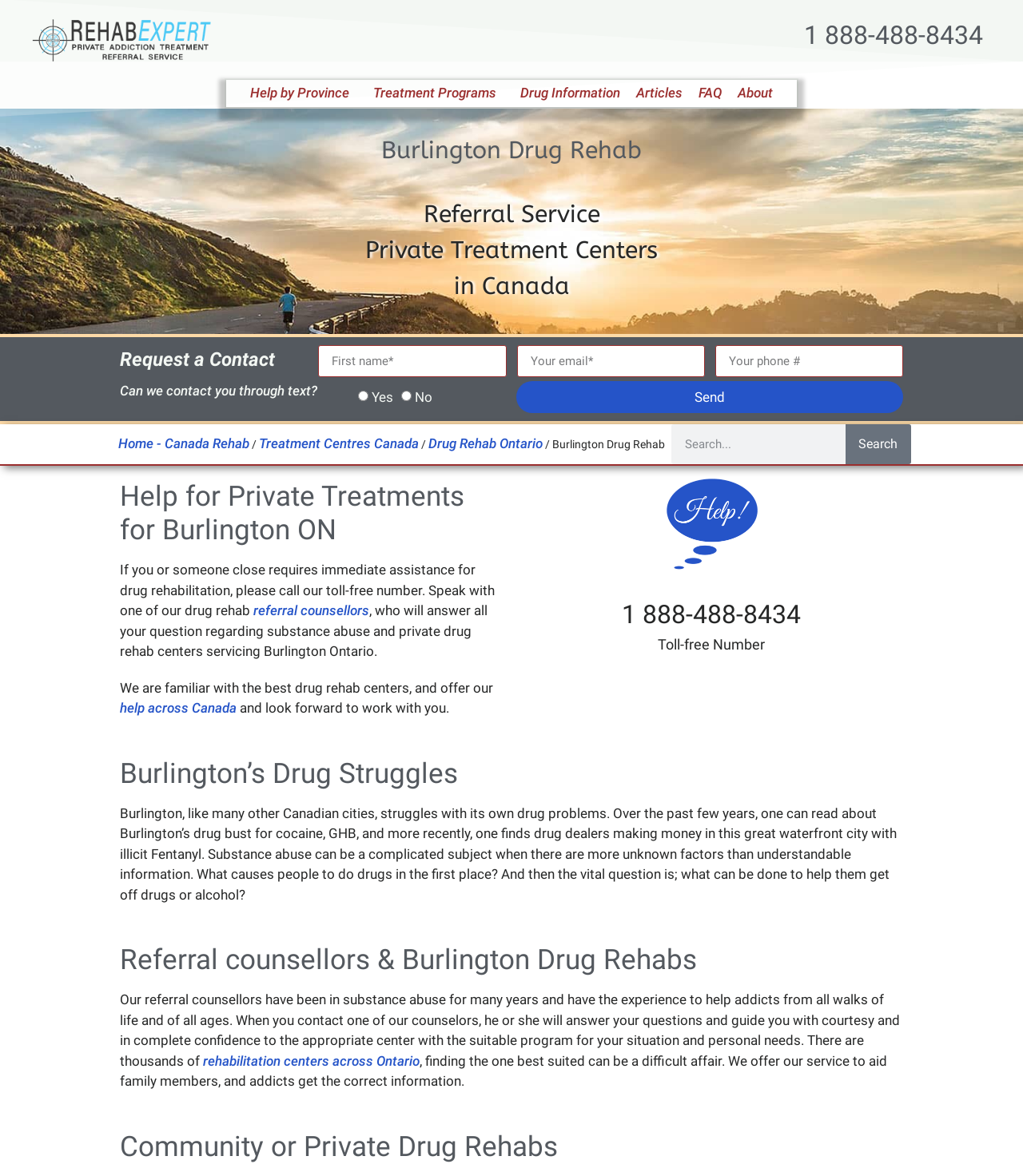Determine the bounding box coordinates for the clickable element to execute this instruction: "Click the logo to go to the home page". Provide the coordinates as four float numbers between 0 and 1, i.e., [left, top, right, bottom].

[0.031, 0.043, 0.207, 0.056]